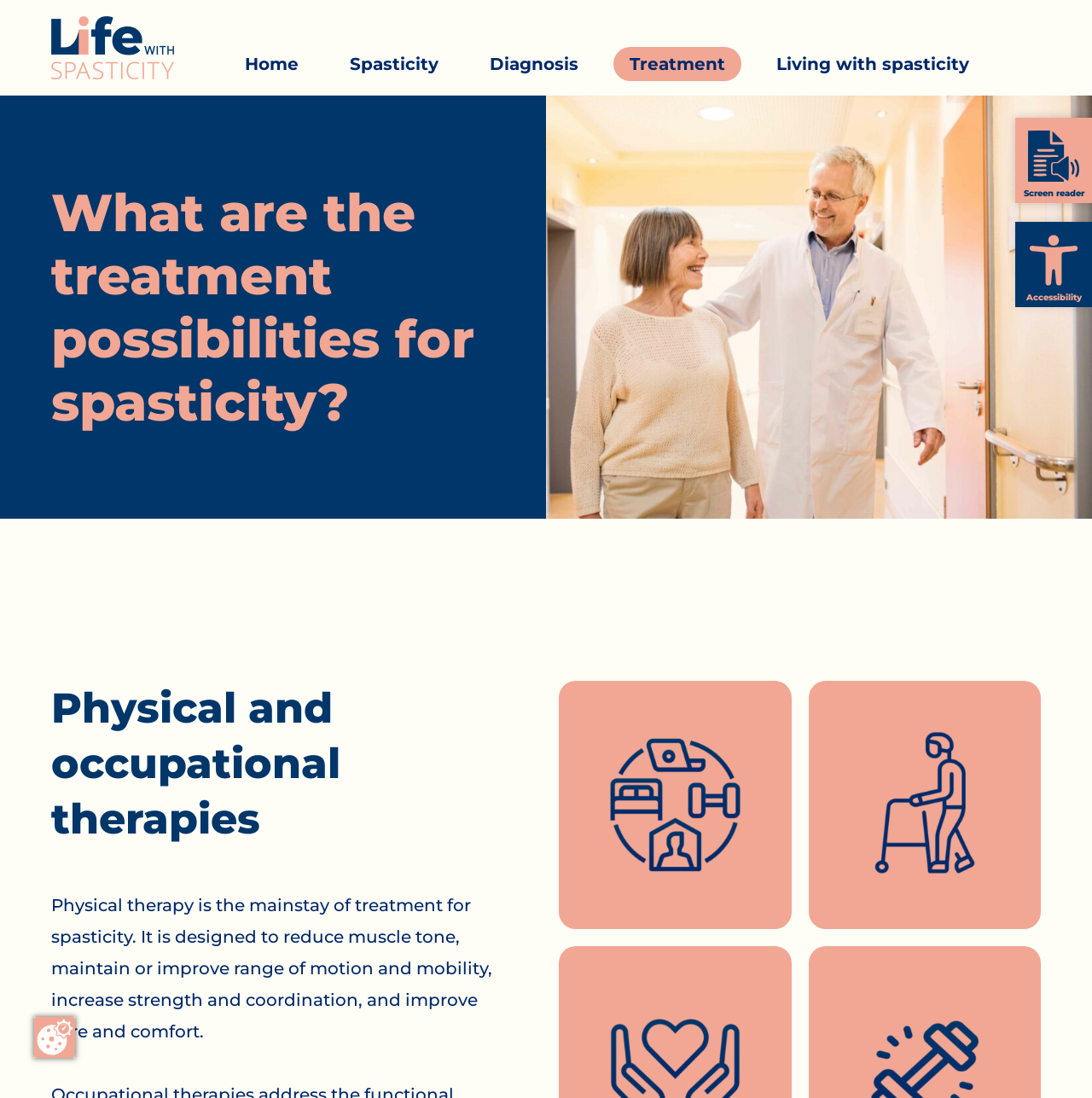Provide the bounding box coordinates of the section that needs to be clicked to accomplish the following instruction: "Click the screen reader button."

[0.93, 0.107, 1.0, 0.185]